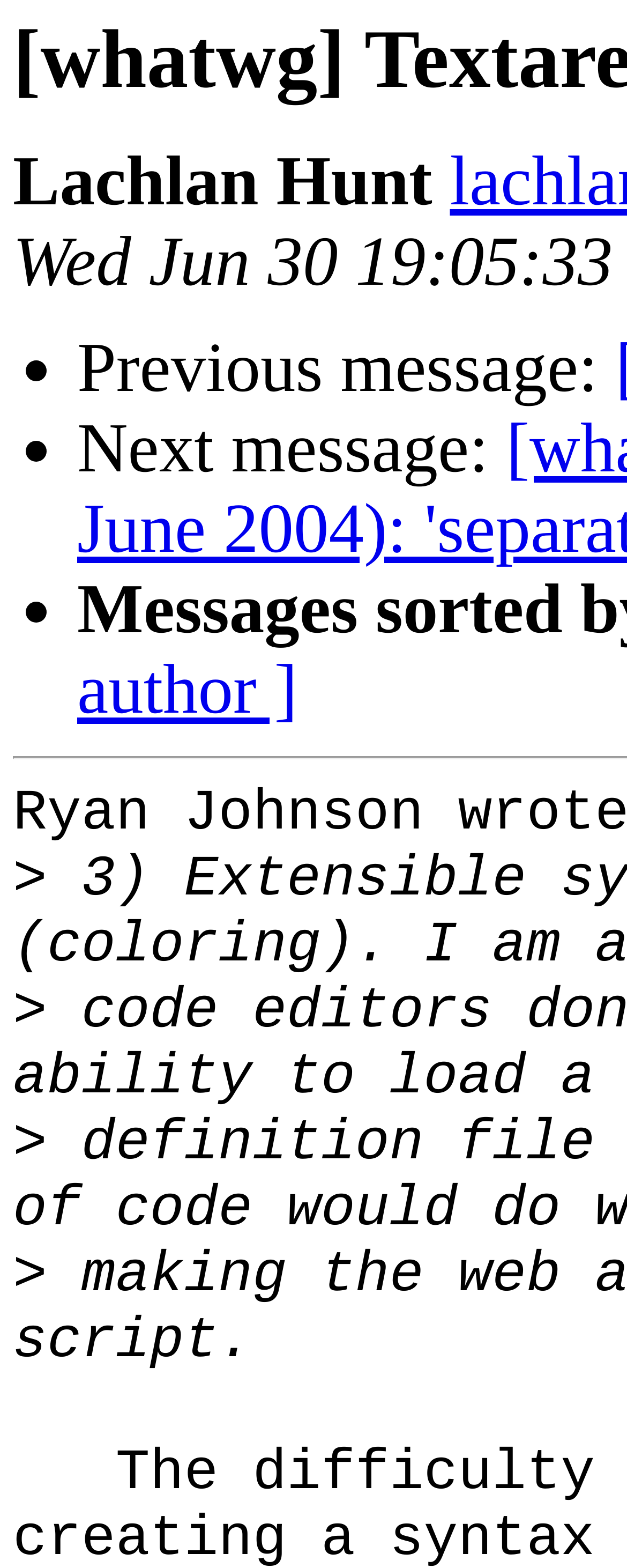Can you locate the main headline on this webpage and provide its text content?

[whatwg] Textarea Wishlist